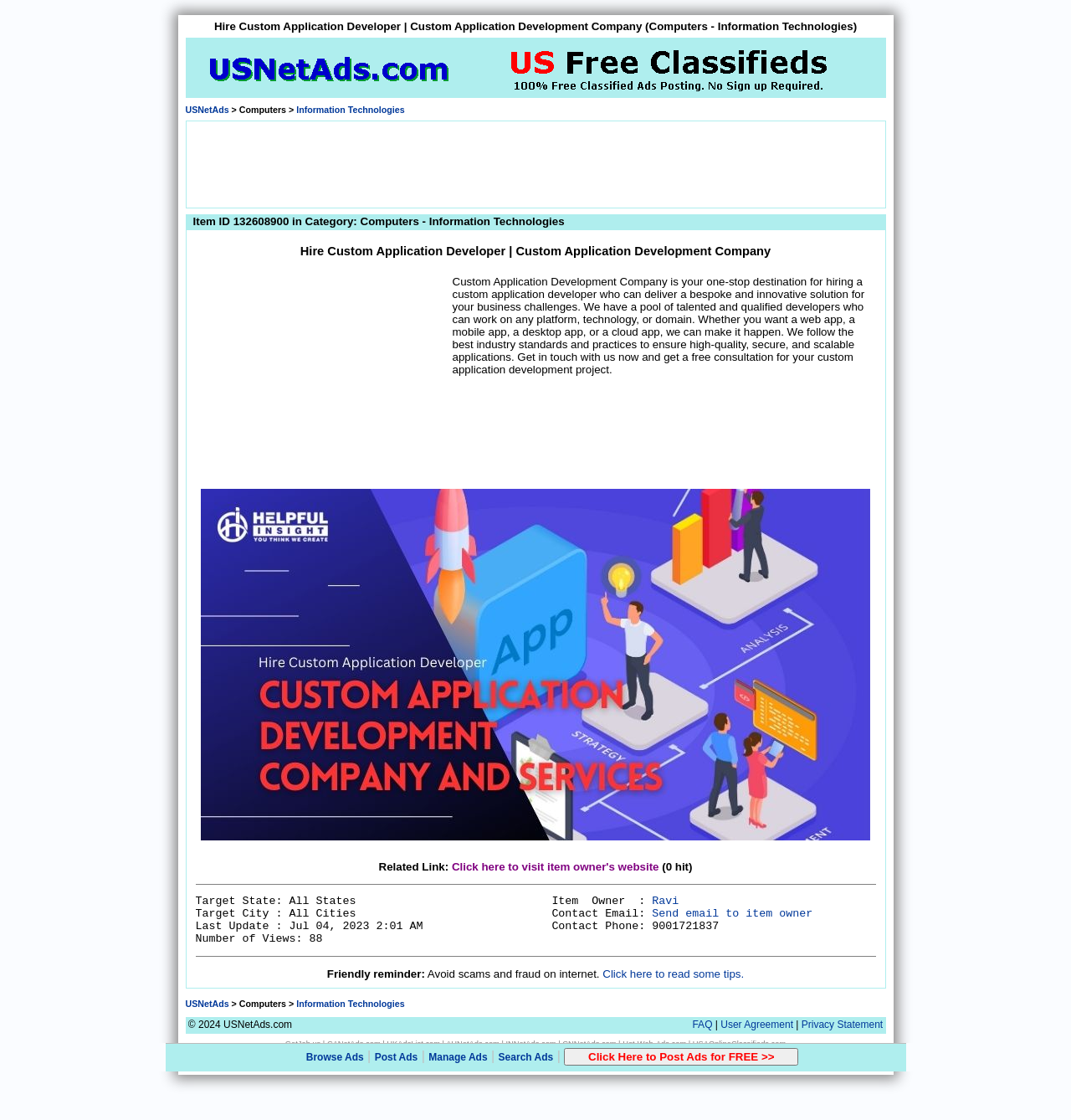How many views has the item received?
Refer to the screenshot and answer in one word or phrase.

88